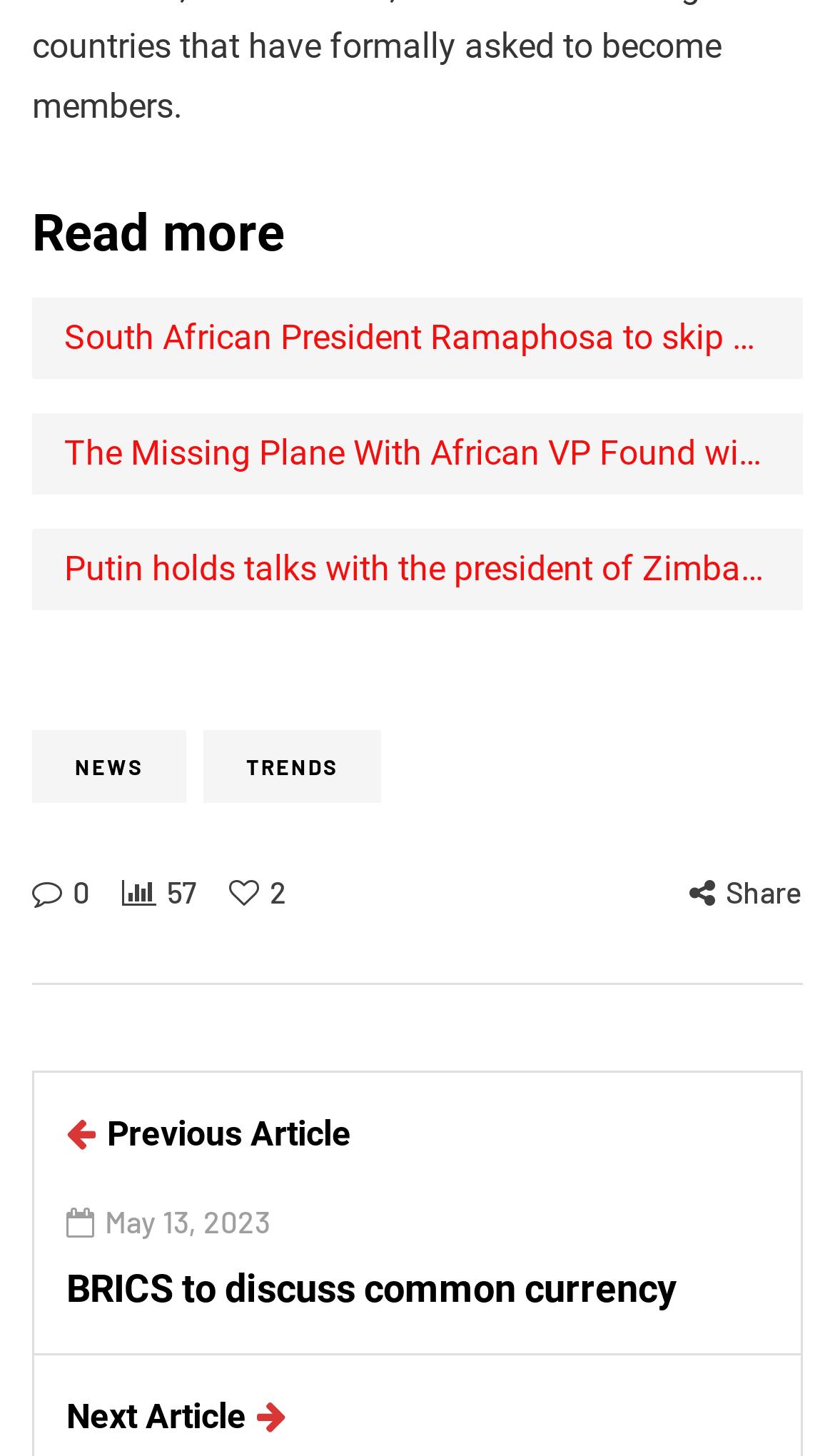Use a single word or phrase to answer the question:
What is the date of the previous article?

May 13, 2023